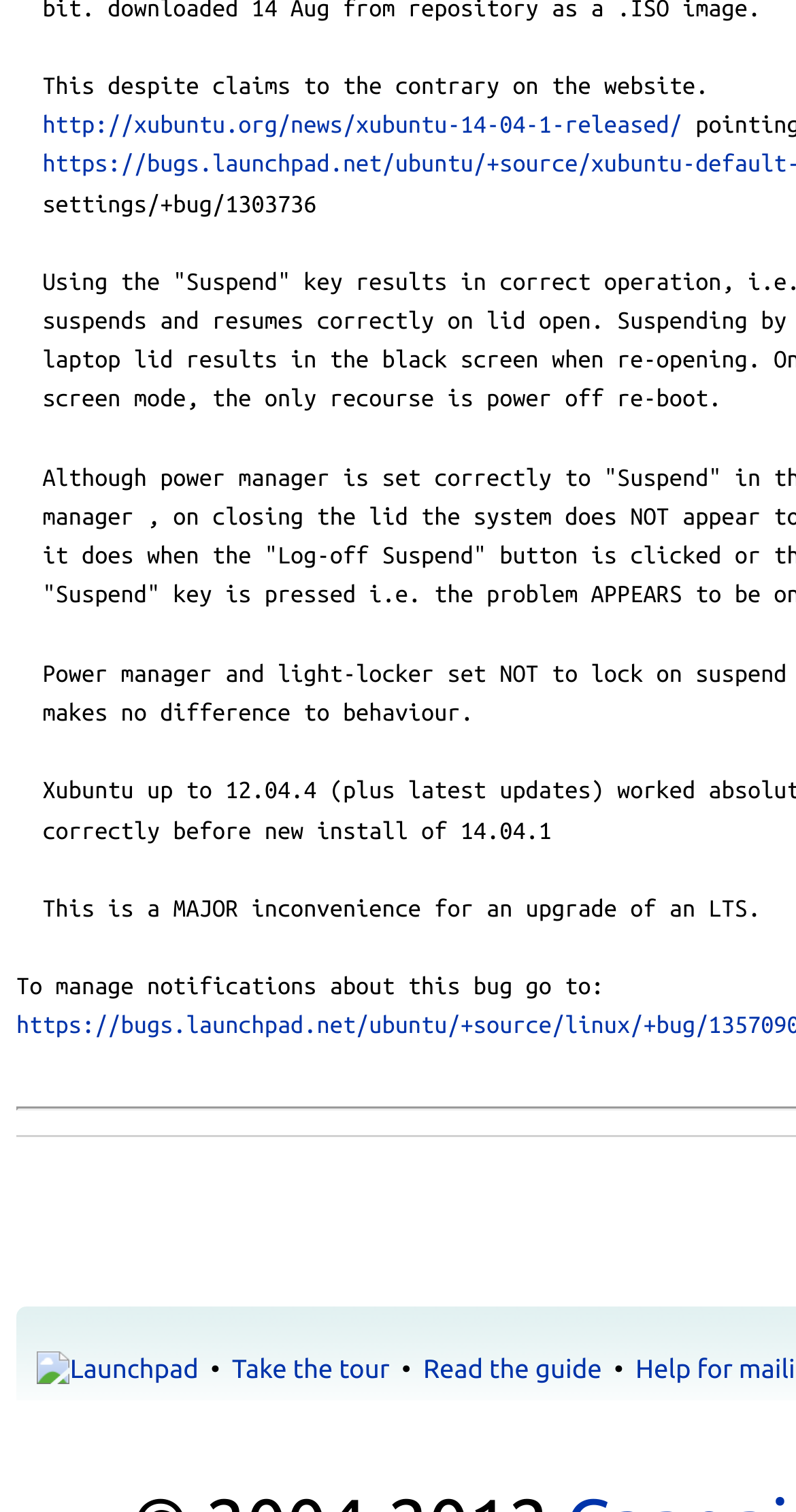Provide a brief response to the question using a single word or phrase: 
How many image elements are in the webpage?

1